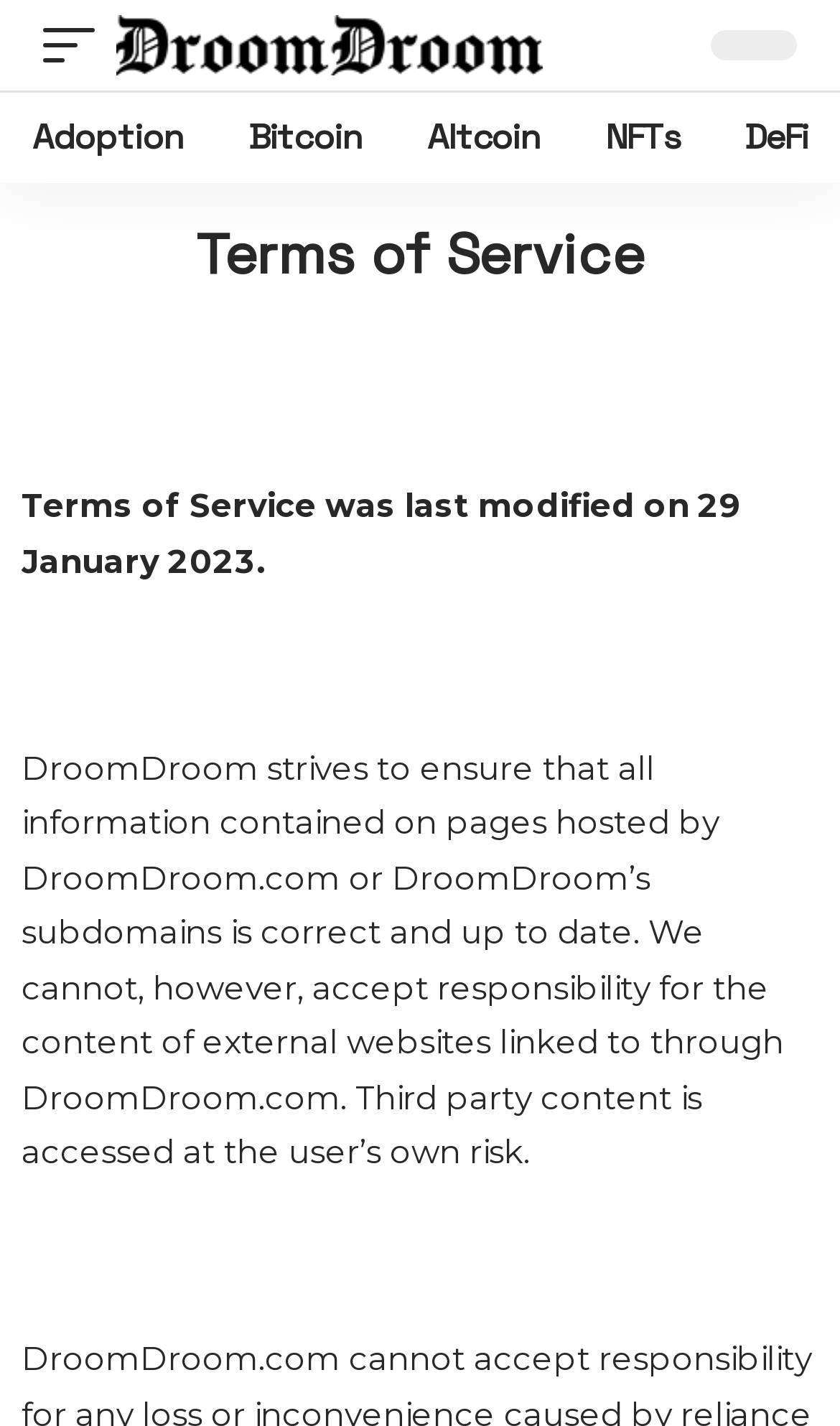Find the bounding box of the element with the following description: "ADU Guy". The coordinates must be four float numbers between 0 and 1, formatted as [left, top, right, bottom].

None